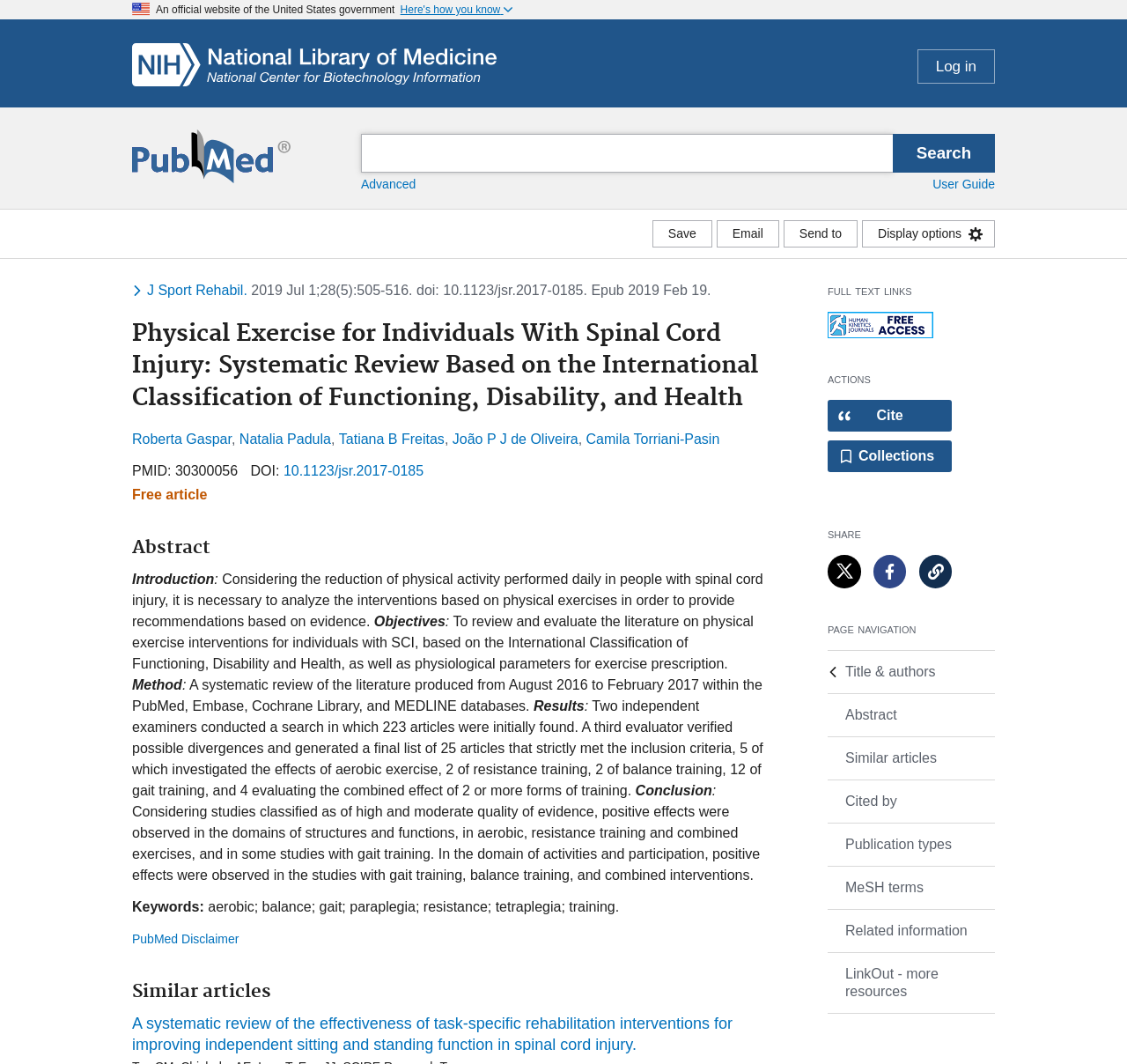Examine the image carefully and respond to the question with a detailed answer: 
What is the logo of the website?

The logo of the website is located at the top left corner of the webpage, and it is an image with the text 'NCBI Logo'.